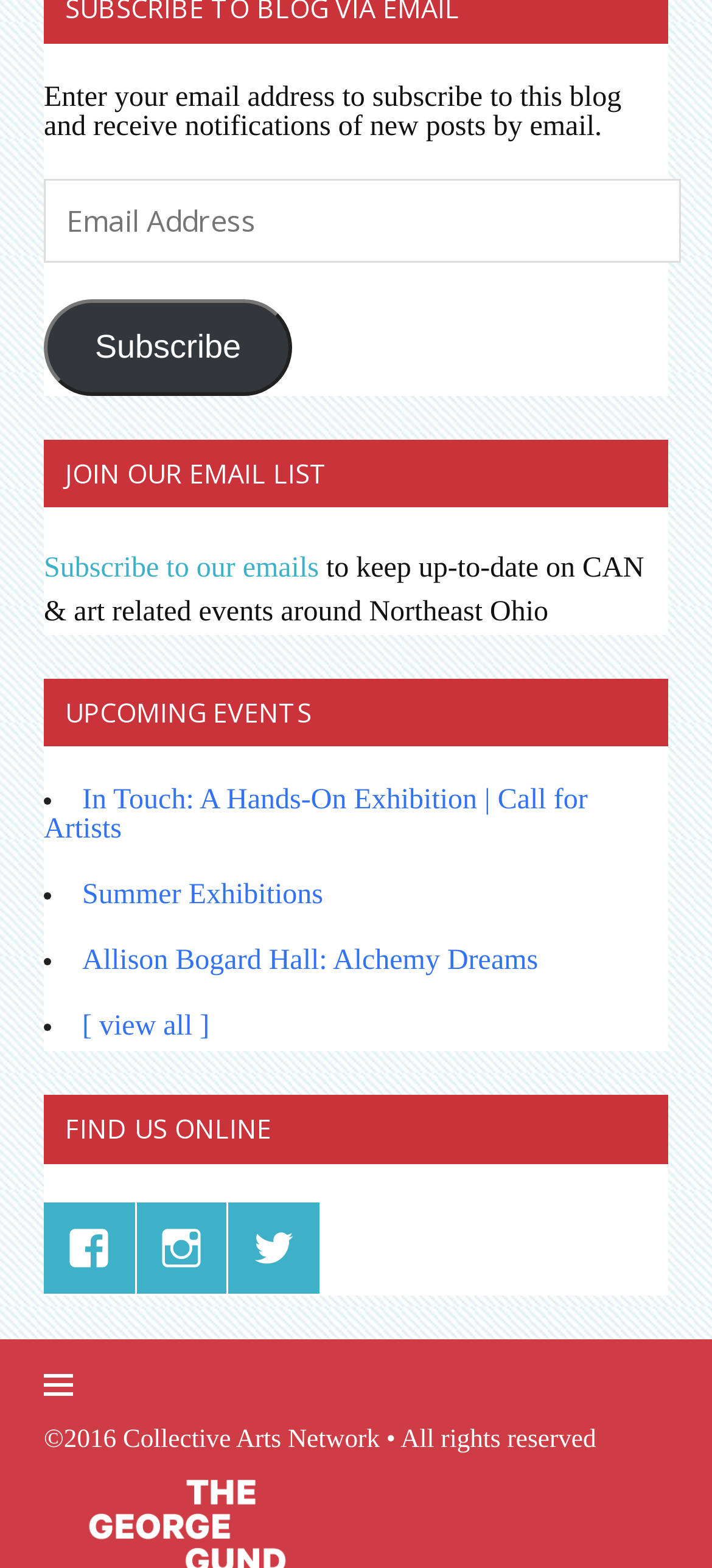Locate the bounding box coordinates of the region to be clicked to comply with the following instruction: "View upcoming events". The coordinates must be four float numbers between 0 and 1, in the form [left, top, right, bottom].

[0.062, 0.433, 0.938, 0.477]